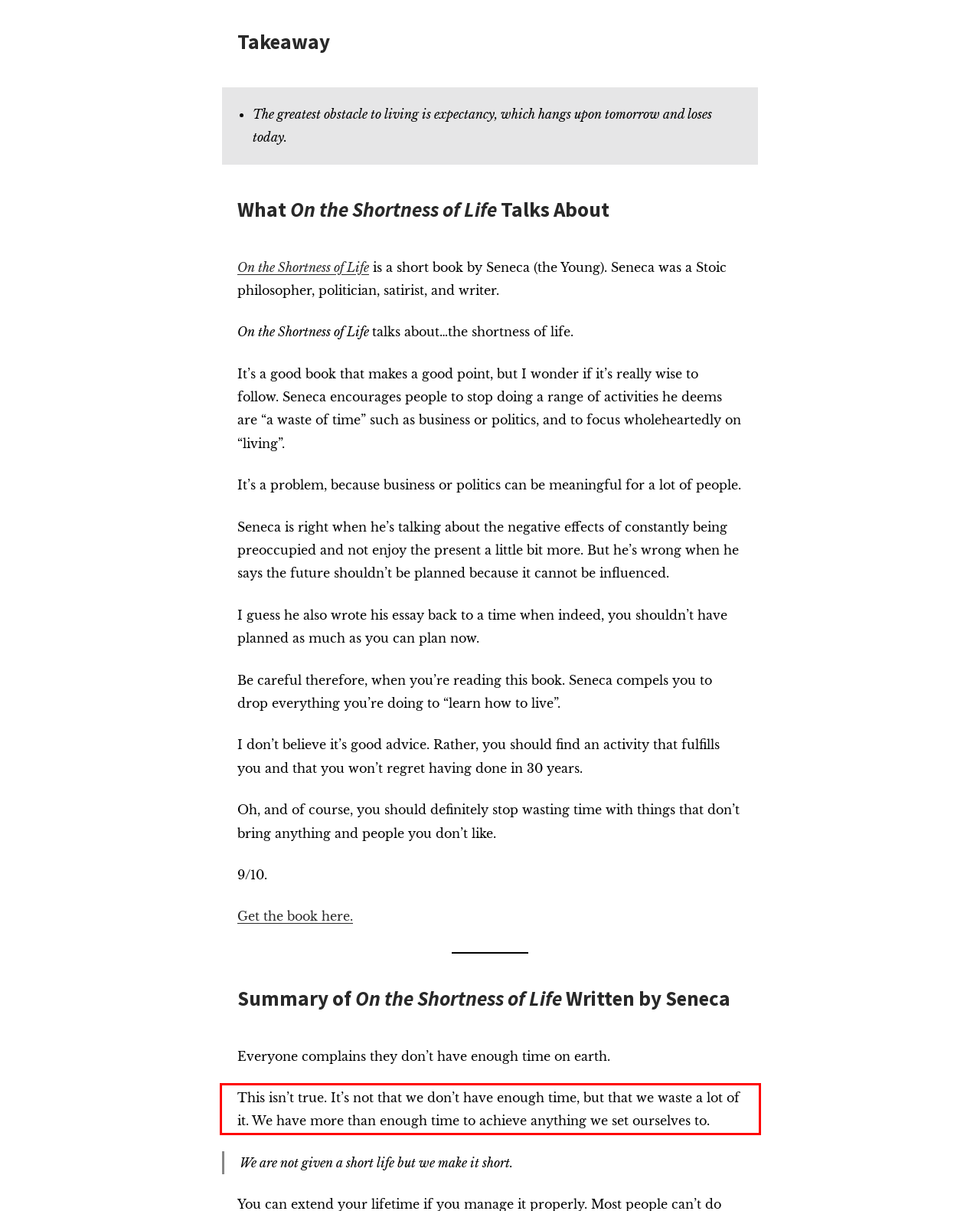Identify the red bounding box in the webpage screenshot and perform OCR to generate the text content enclosed.

This isn’t true. It’s not that we don’t have enough time, but that we waste a lot of it. We have more than enough time to achieve anything we set ourselves to.